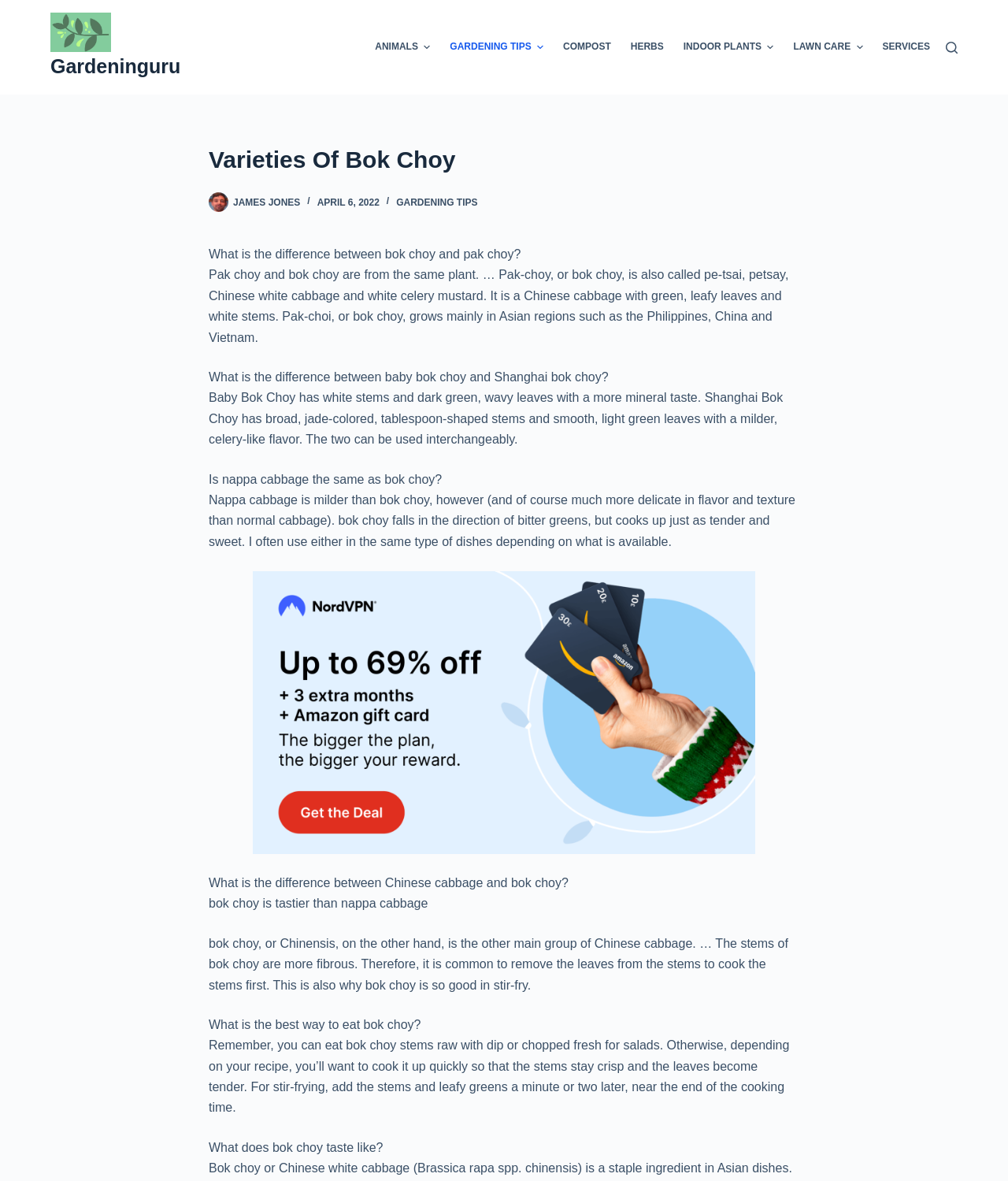What is the date of the article?
Answer the question with detailed information derived from the image.

The date of the article is mentioned in the time element, which is located below the main heading 'Varieties Of Bok Choy' and next to the author's name.